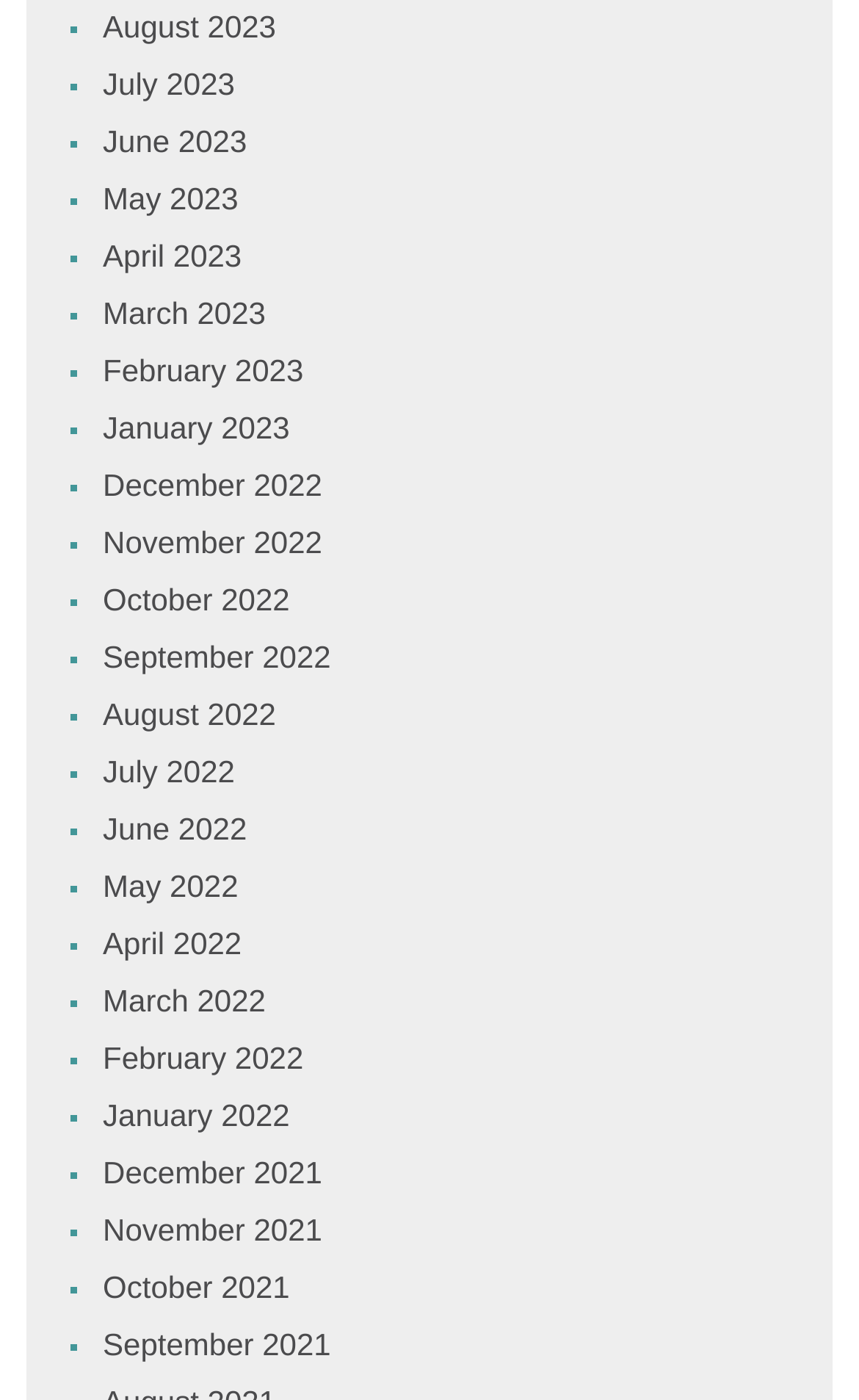Identify the bounding box coordinates of the element to click to follow this instruction: 'View November 2022'. Ensure the coordinates are four float values between 0 and 1, provided as [left, top, right, bottom].

[0.12, 0.375, 0.375, 0.4]